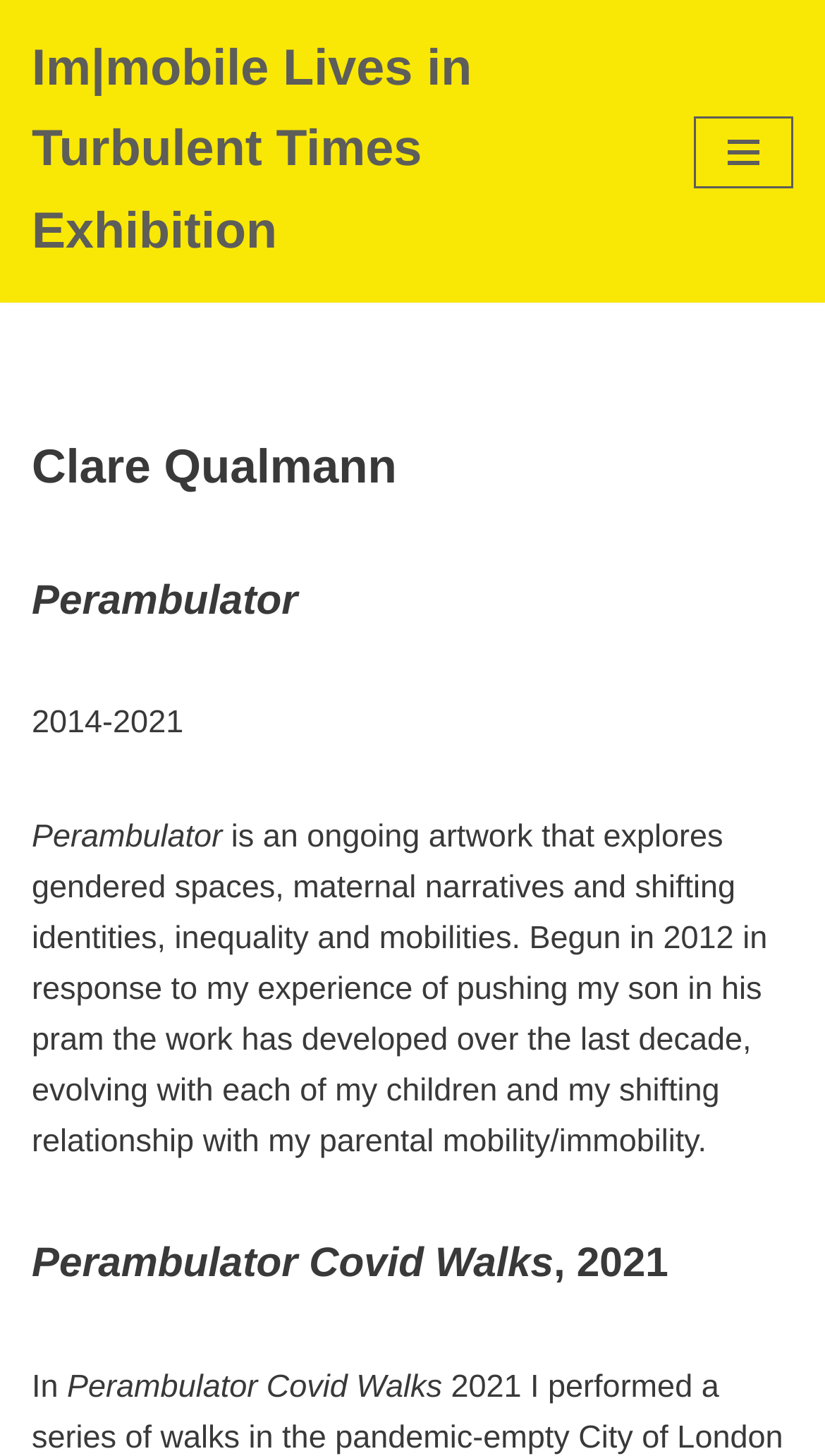What is the name of the sub-project?
Based on the screenshot, respond with a single word or phrase.

Perambulator Covid Walks, 2021